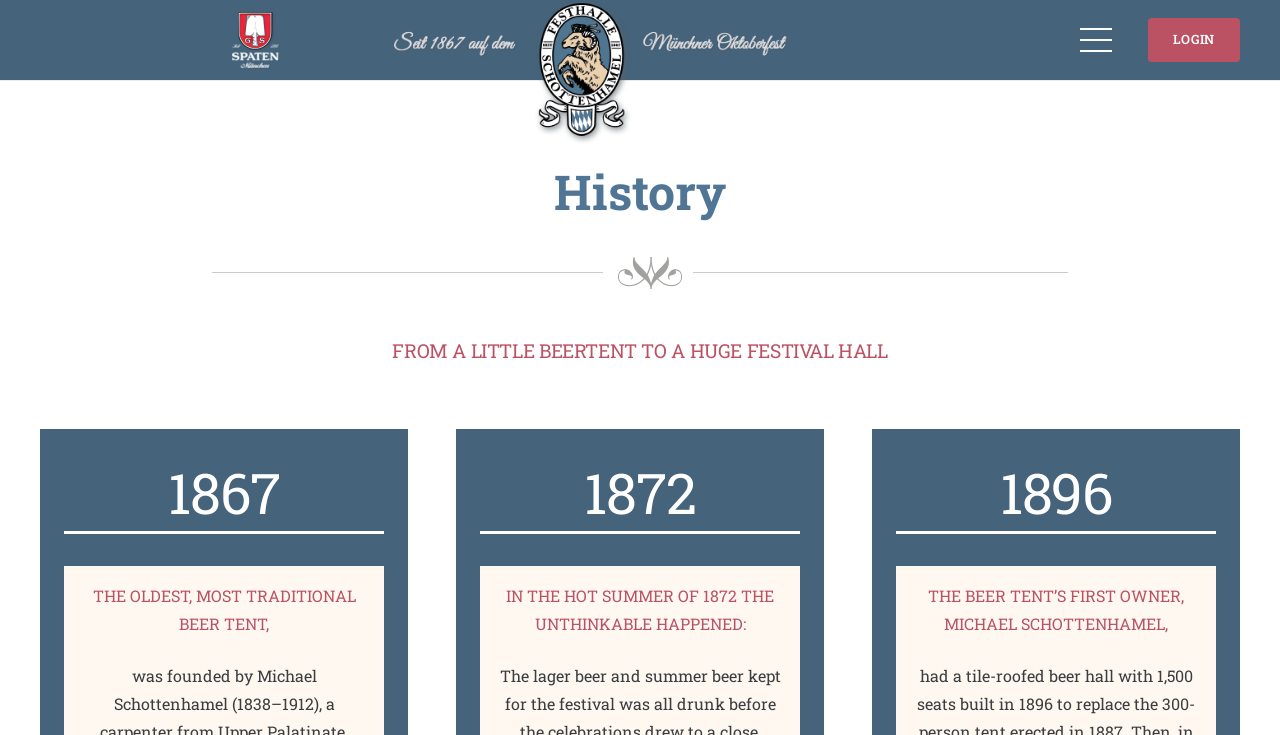What is the oldest year mentioned on this webpage?
Refer to the image and provide a thorough answer to the question.

By examining the heading elements, I found that the oldest year mentioned on this webpage is 1867, which is described as 'THE OLDEST, MOST TRADITIONAL BEER TENT'.